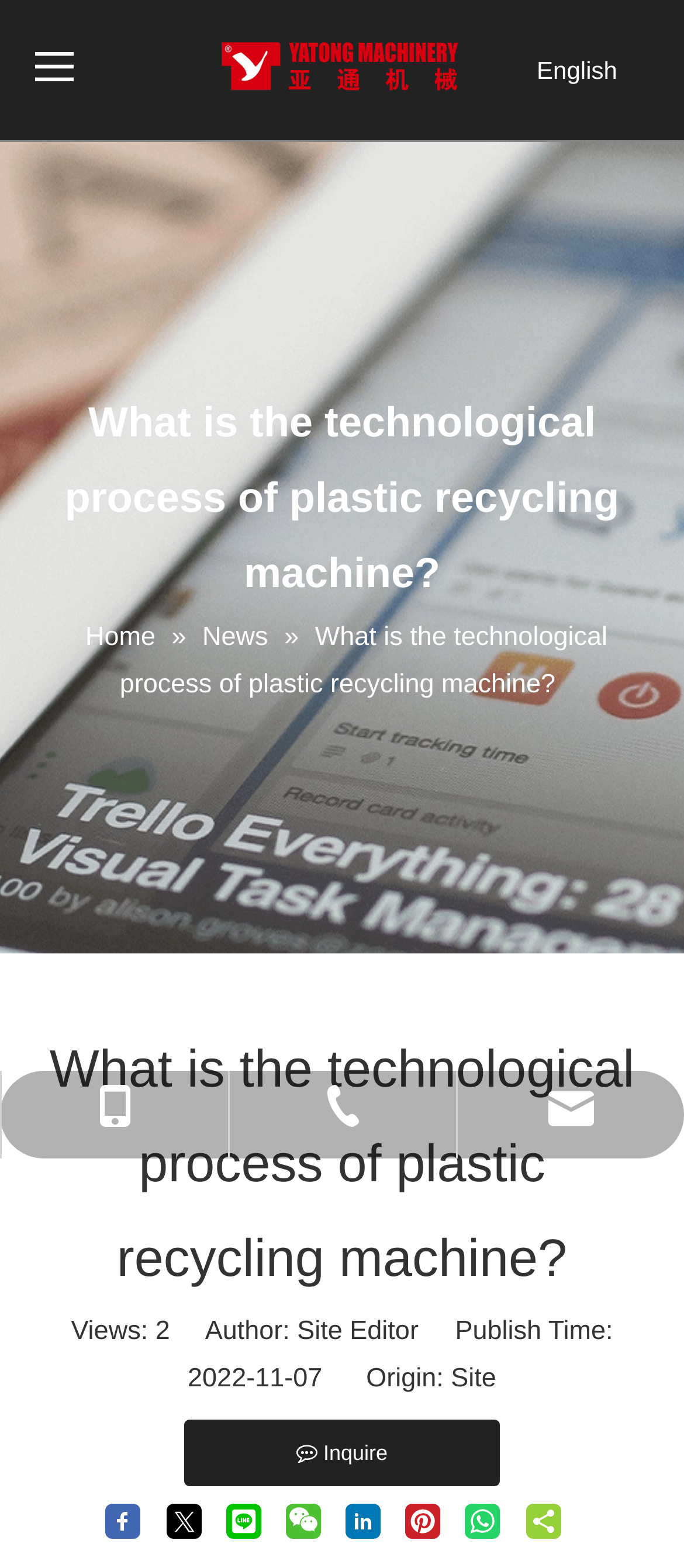Respond with a single word or phrase for the following question: 
What is the publish date of the article?

2022-11-07